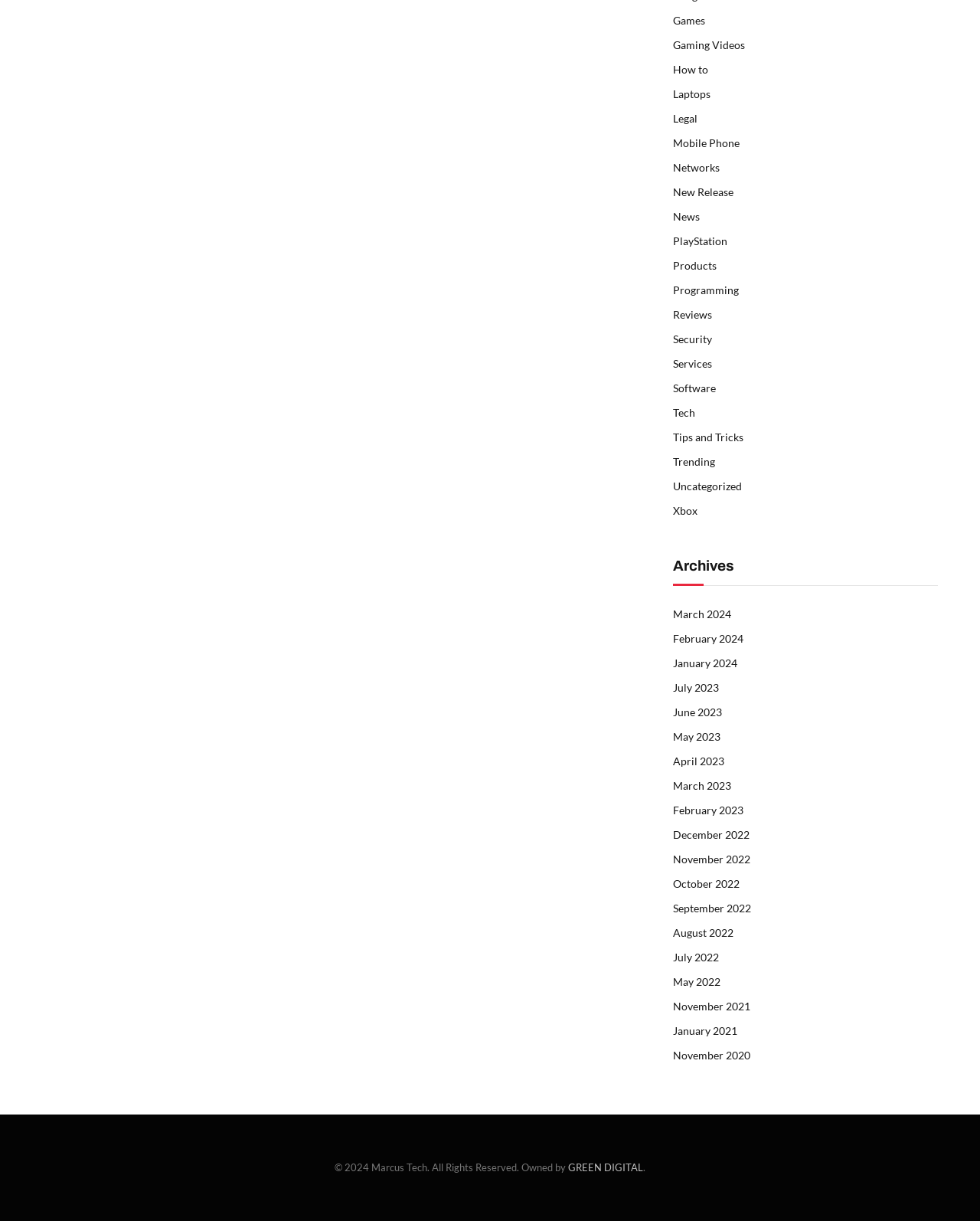Can you specify the bounding box coordinates of the area that needs to be clicked to fulfill the following instruction: "Go to March 2024"?

[0.687, 0.496, 0.746, 0.509]